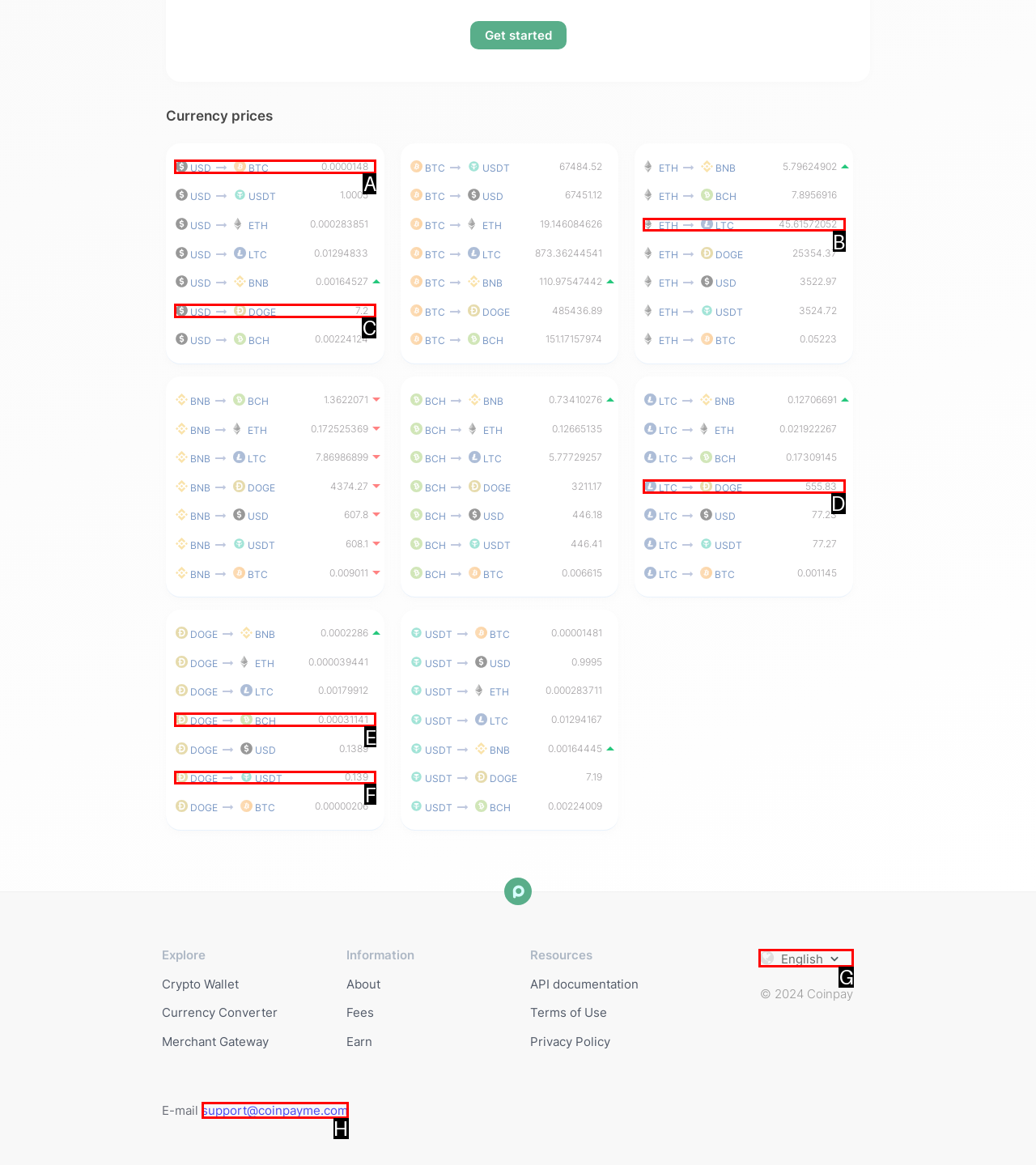Tell me which one HTML element you should click to complete the following task: Contact support
Answer with the option's letter from the given choices directly.

H